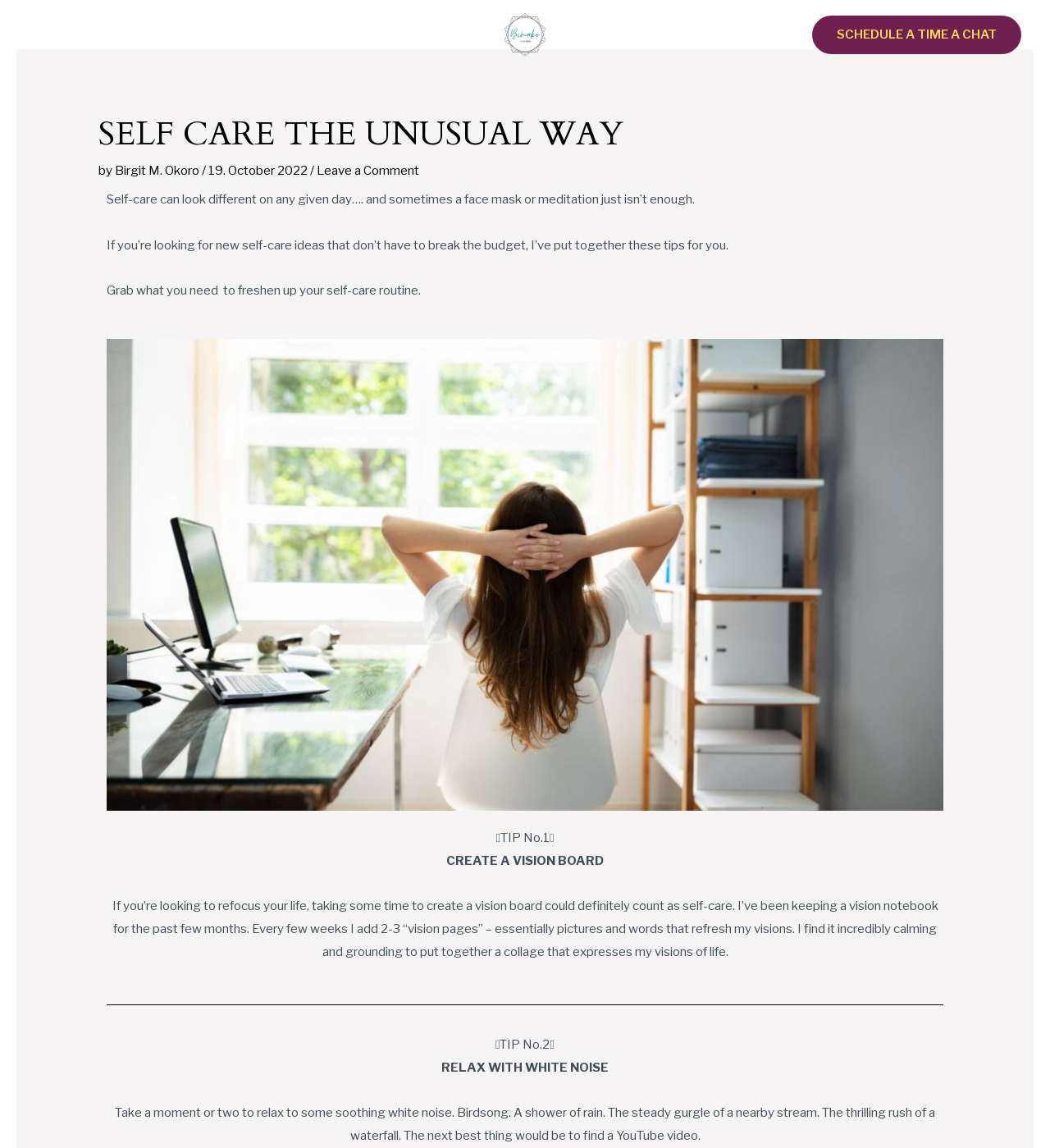Predict the bounding box coordinates of the UI element that matches this description: "cobraceplace.com". The coordinates should be in the format [left, top, right, bottom] with each value between 0 and 1.

None